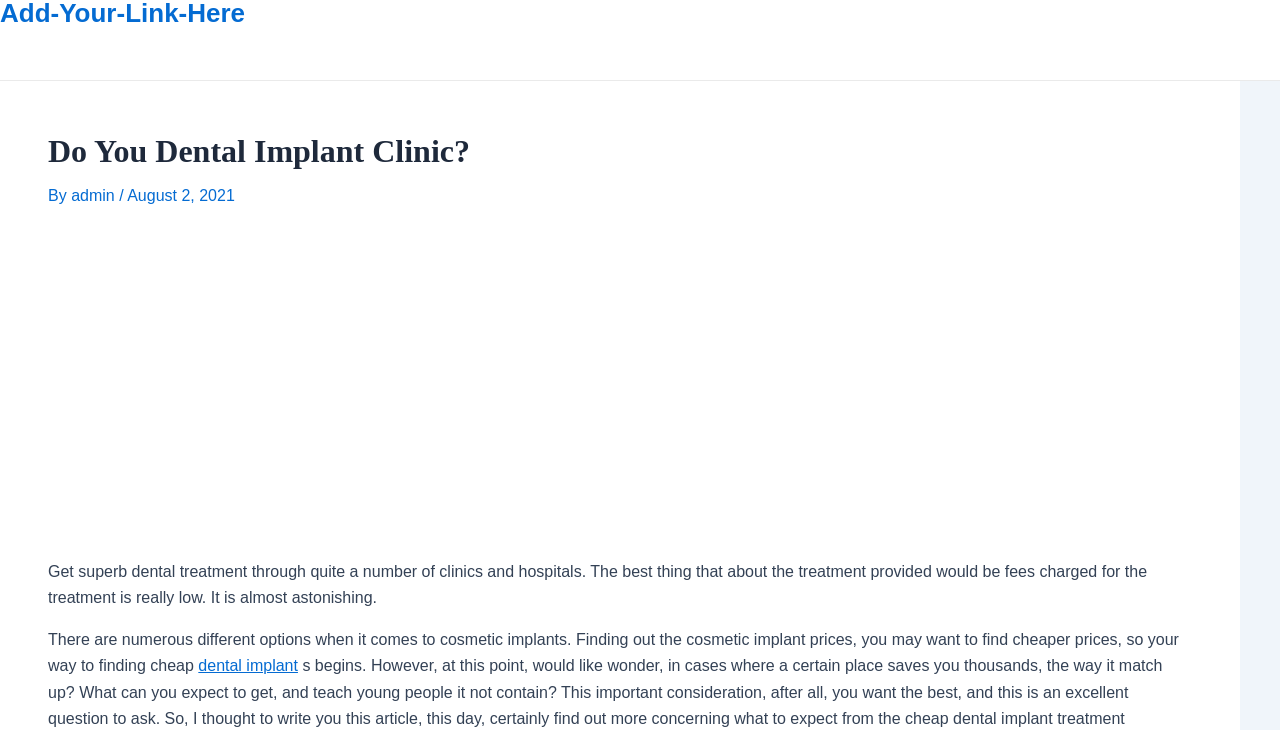Please extract the title of the webpage.

Do You Dental Implant Clinic?